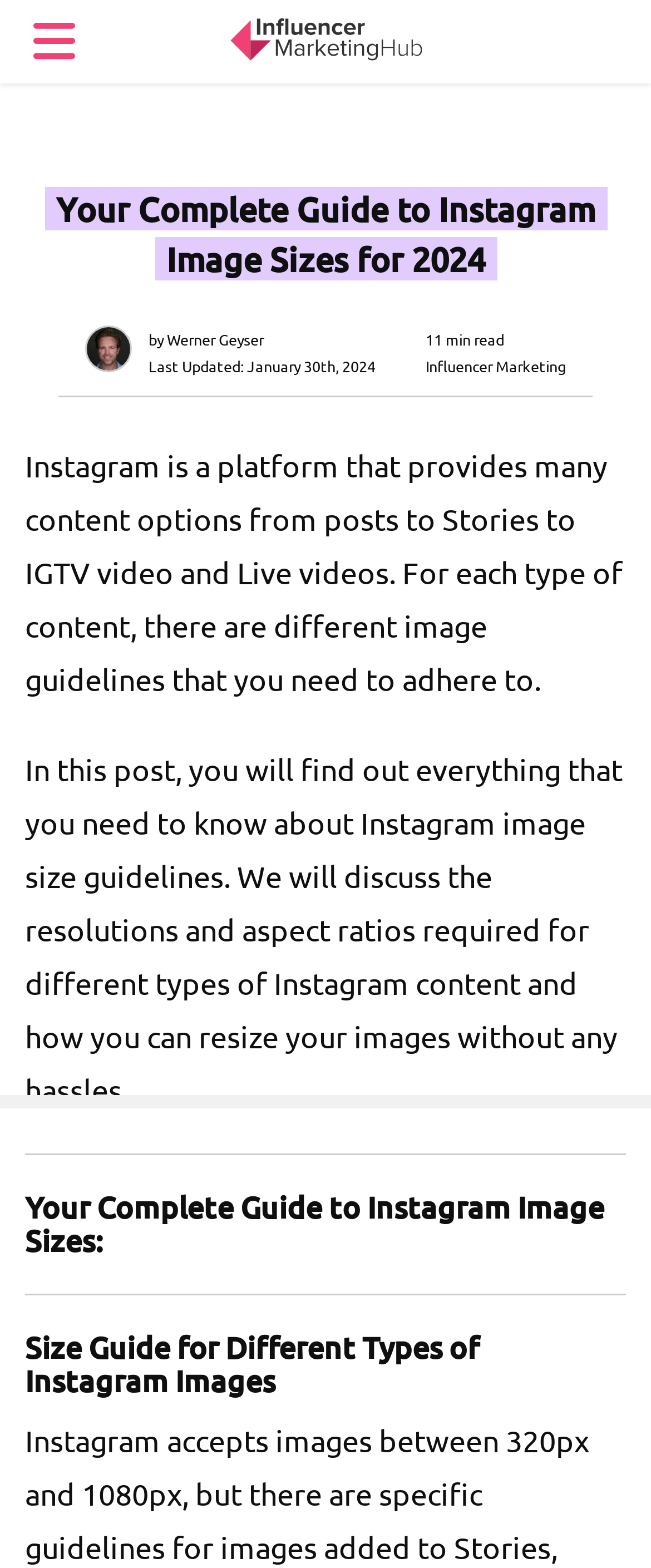Answer the question in a single word or phrase:
When was this article last updated?

January 30th, 2024